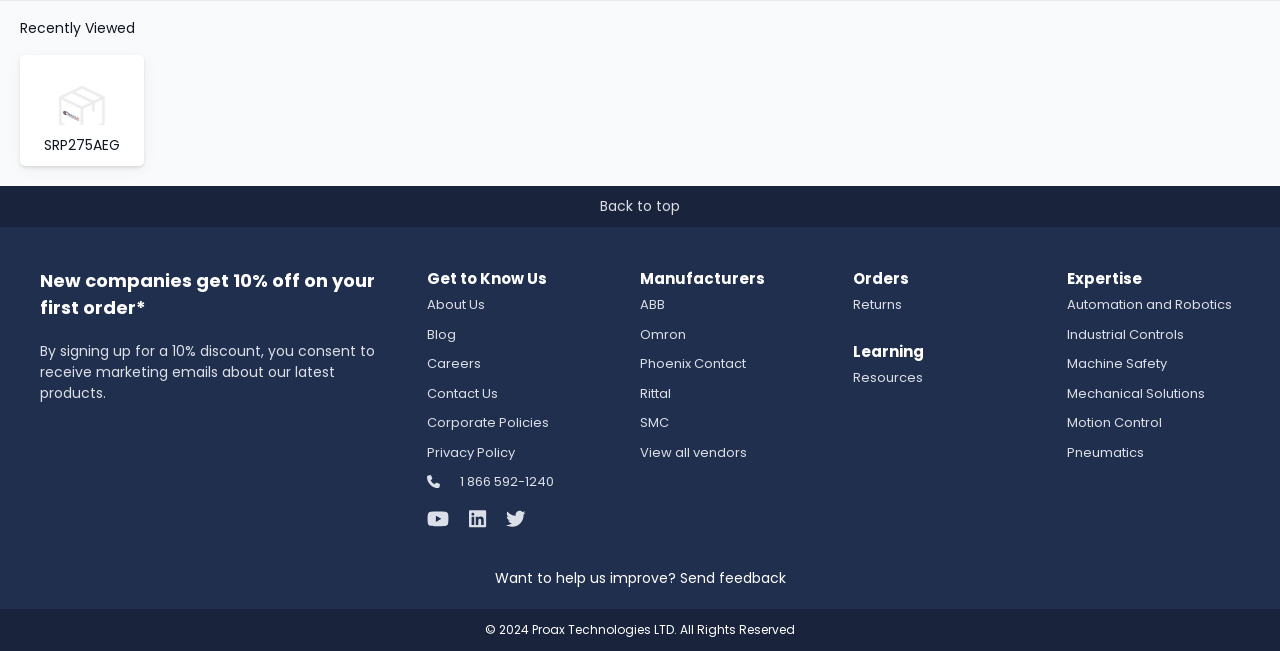Can you show the bounding box coordinates of the region to click on to complete the task described in the instruction: "View all manufacturers"?

[0.5, 0.68, 0.584, 0.709]